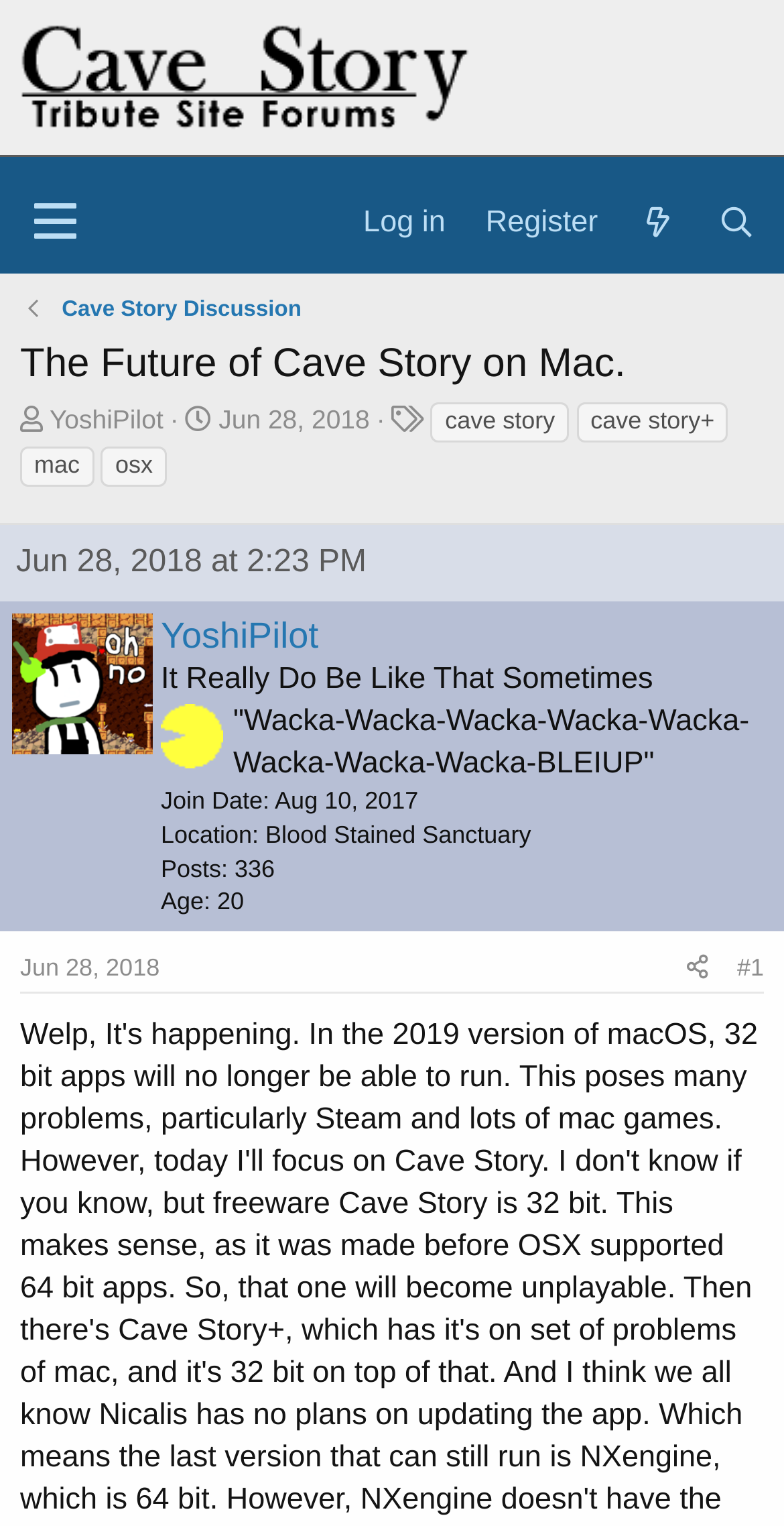Select the bounding box coordinates of the element I need to click to carry out the following instruction: "Read the post from YoshiPilot".

[0.205, 0.403, 0.406, 0.43]